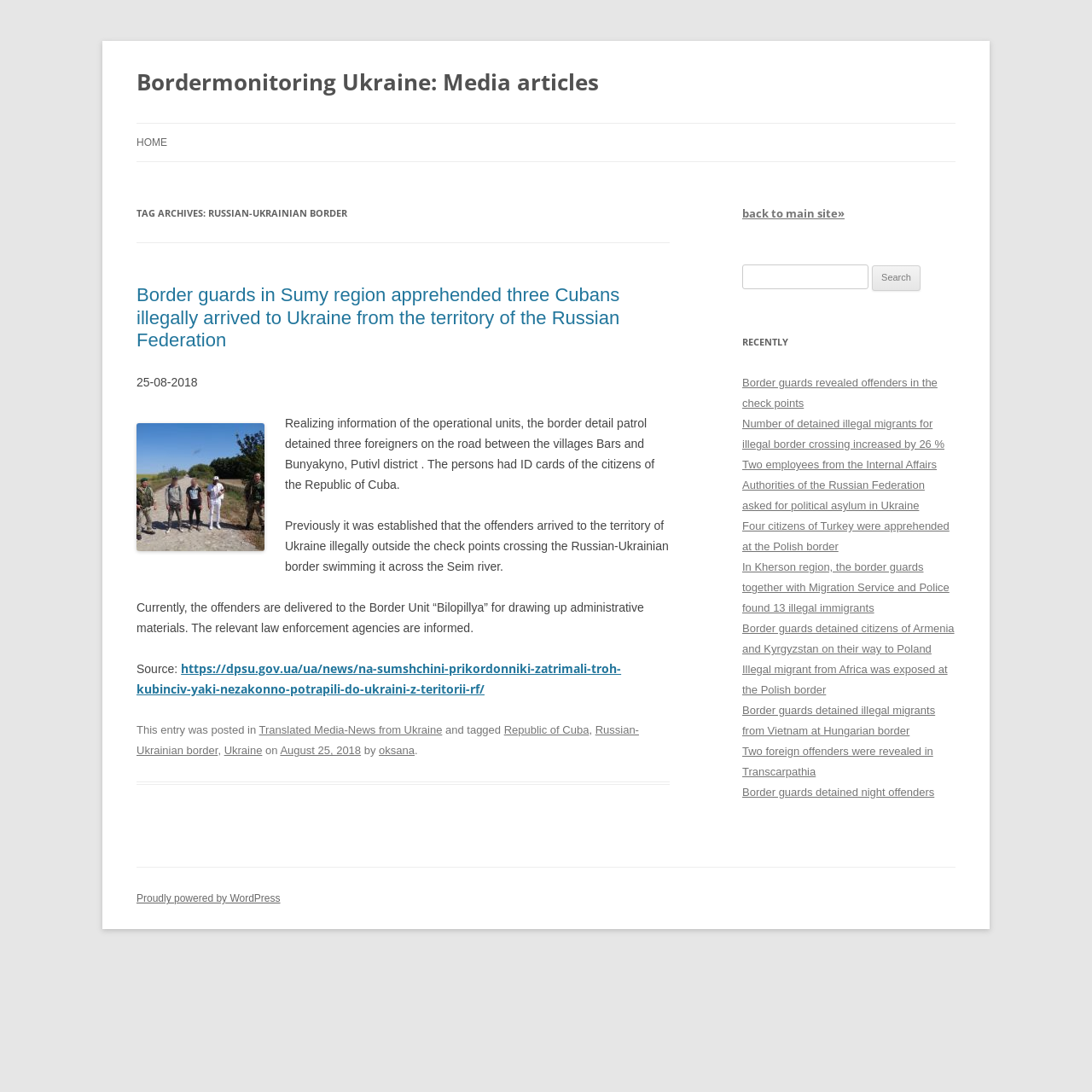Locate the bounding box coordinates of the clickable region to complete the following instruction: "Go to the main site."

[0.68, 0.189, 0.773, 0.203]